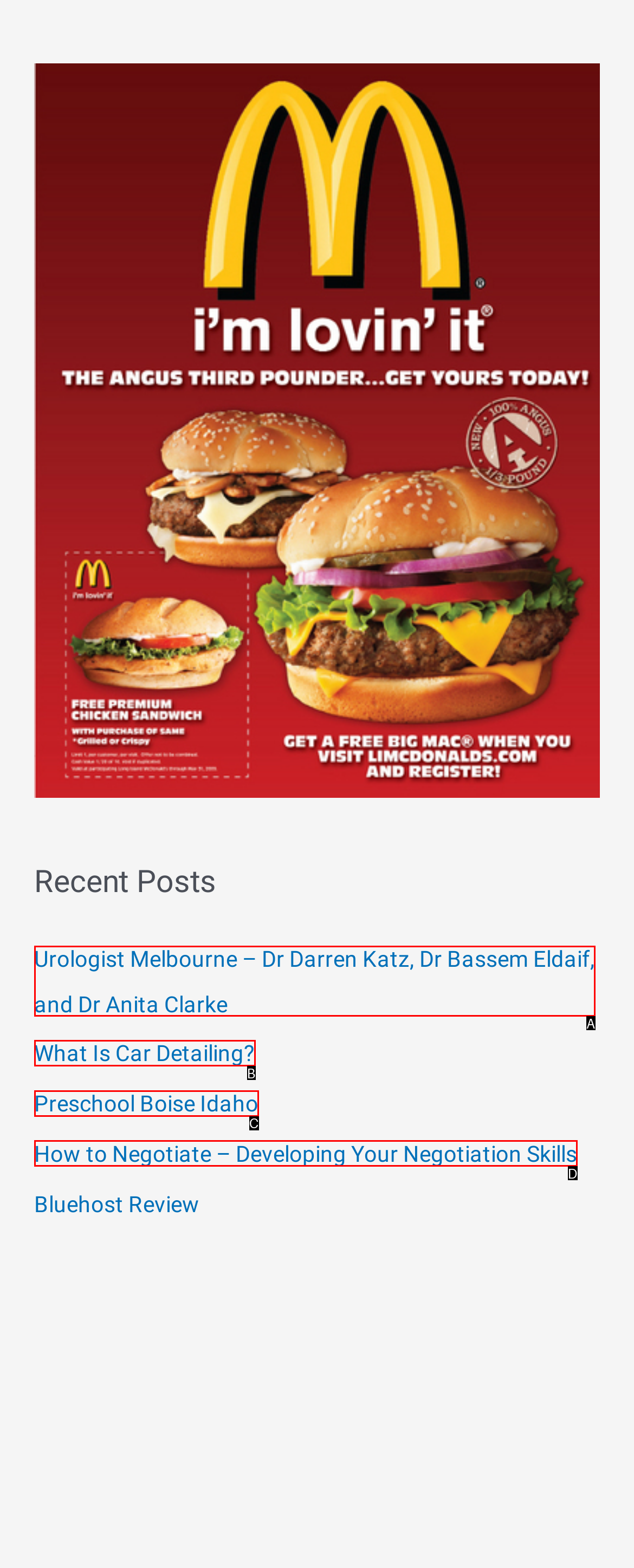Looking at the description: What Is Car Detailing?, identify which option is the best match and respond directly with the letter of that option.

B